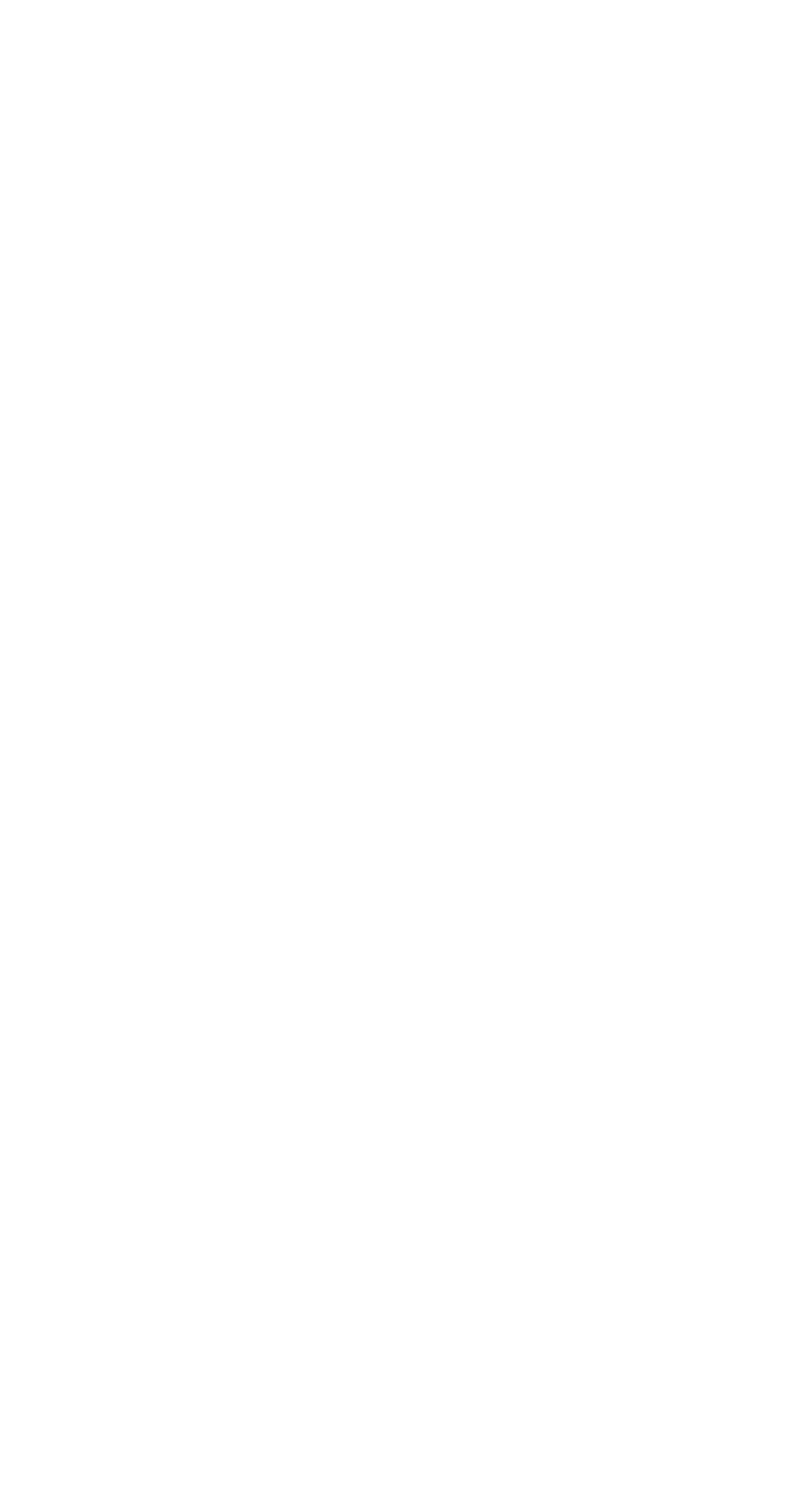Reply to the question with a single word or phrase:
What is the layout of the footer section?

Widget and social media links